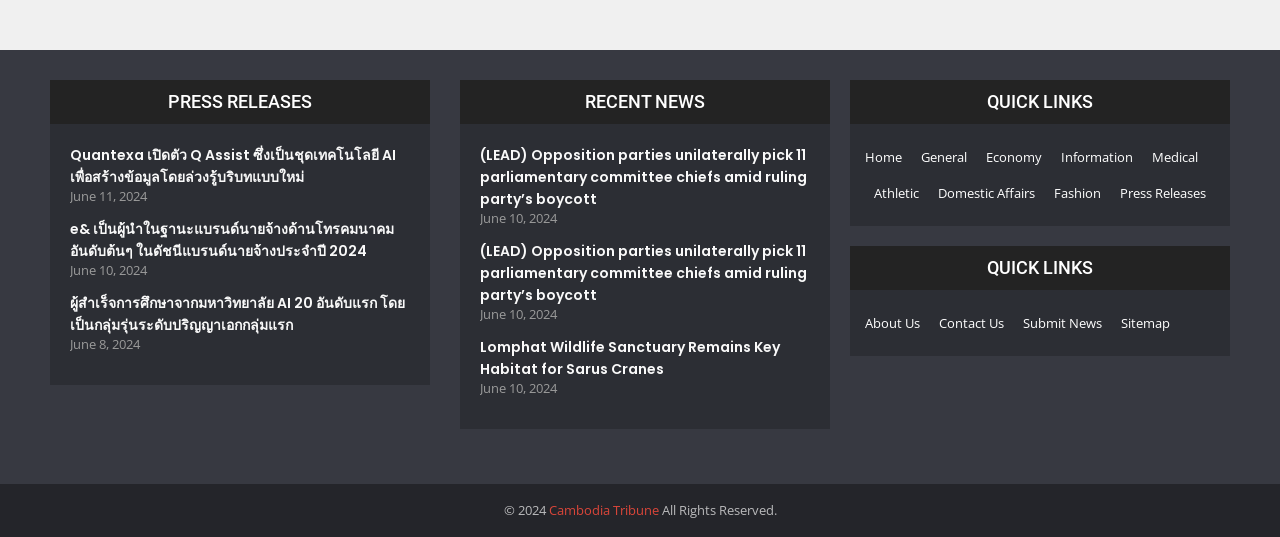What is the copyright information at the bottom of the webpage? Based on the screenshot, please respond with a single word or phrase.

2024 Cambodia Tribune All Rights Reserved